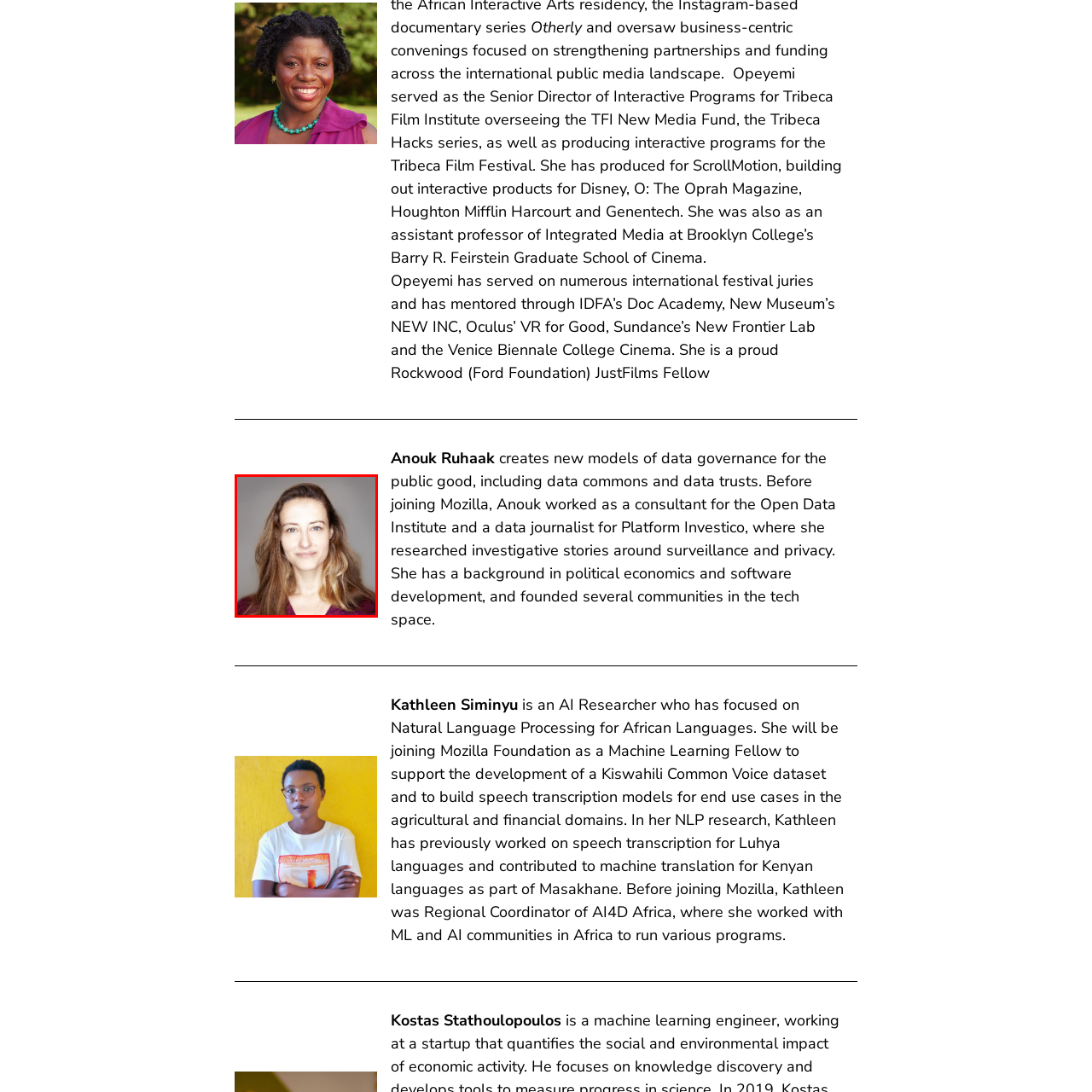What is Anouk Ruhaak committed to enhancing?
Study the image highlighted with a red bounding box and respond to the question with a detailed answer.

The caption highlights Anouk Ruhaak's commitment to enhancing data governance, which is evident through her work in creating innovative models like data commons and data trusts, as well as her involvement in various communities within the tech space.